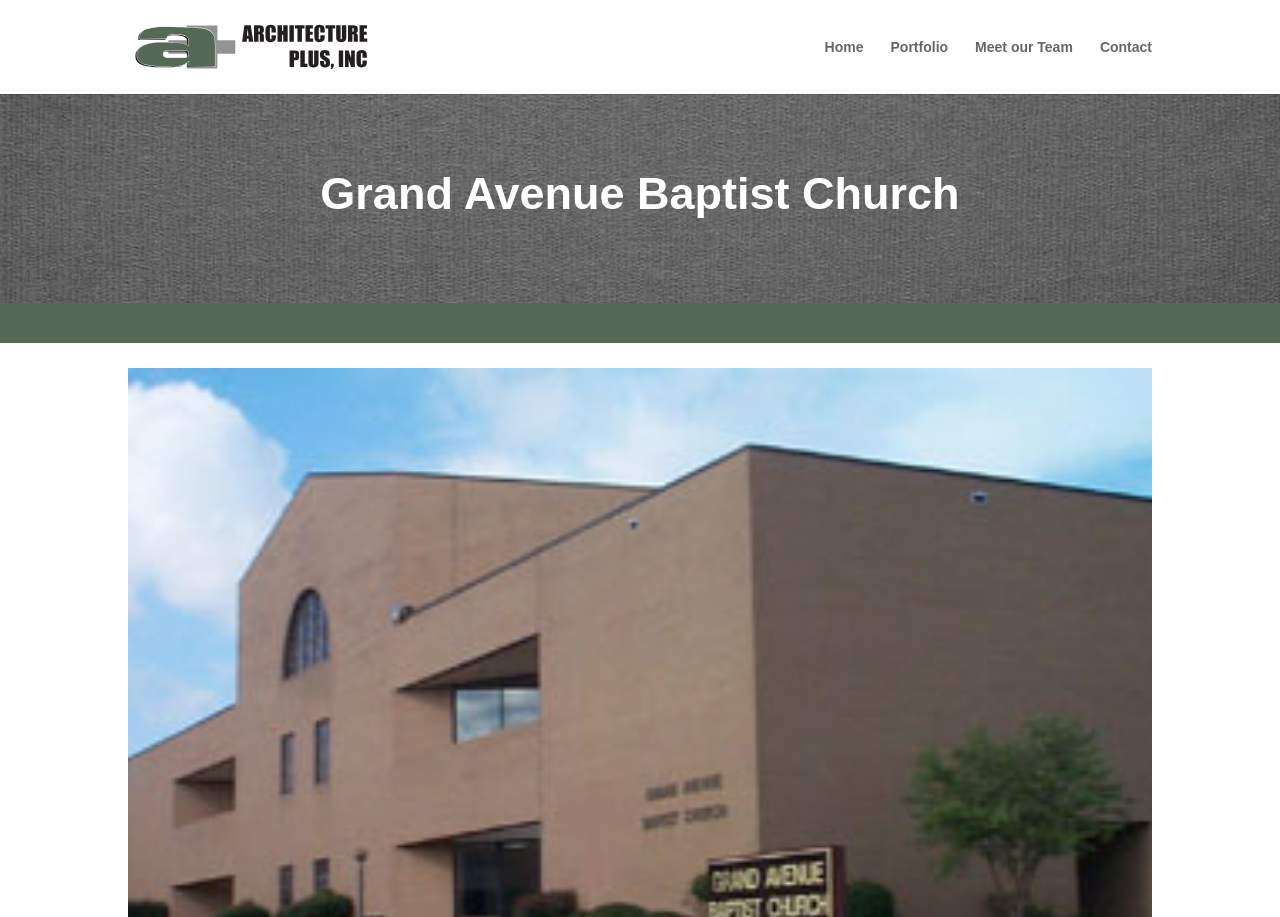Answer the question using only a single word or phrase: 
What is the name of the church?

Grand Avenue Baptist Church